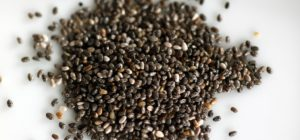What type of fatty acids are rich in chia seeds?
Respond to the question with a single word or phrase according to the image.

Omega-3